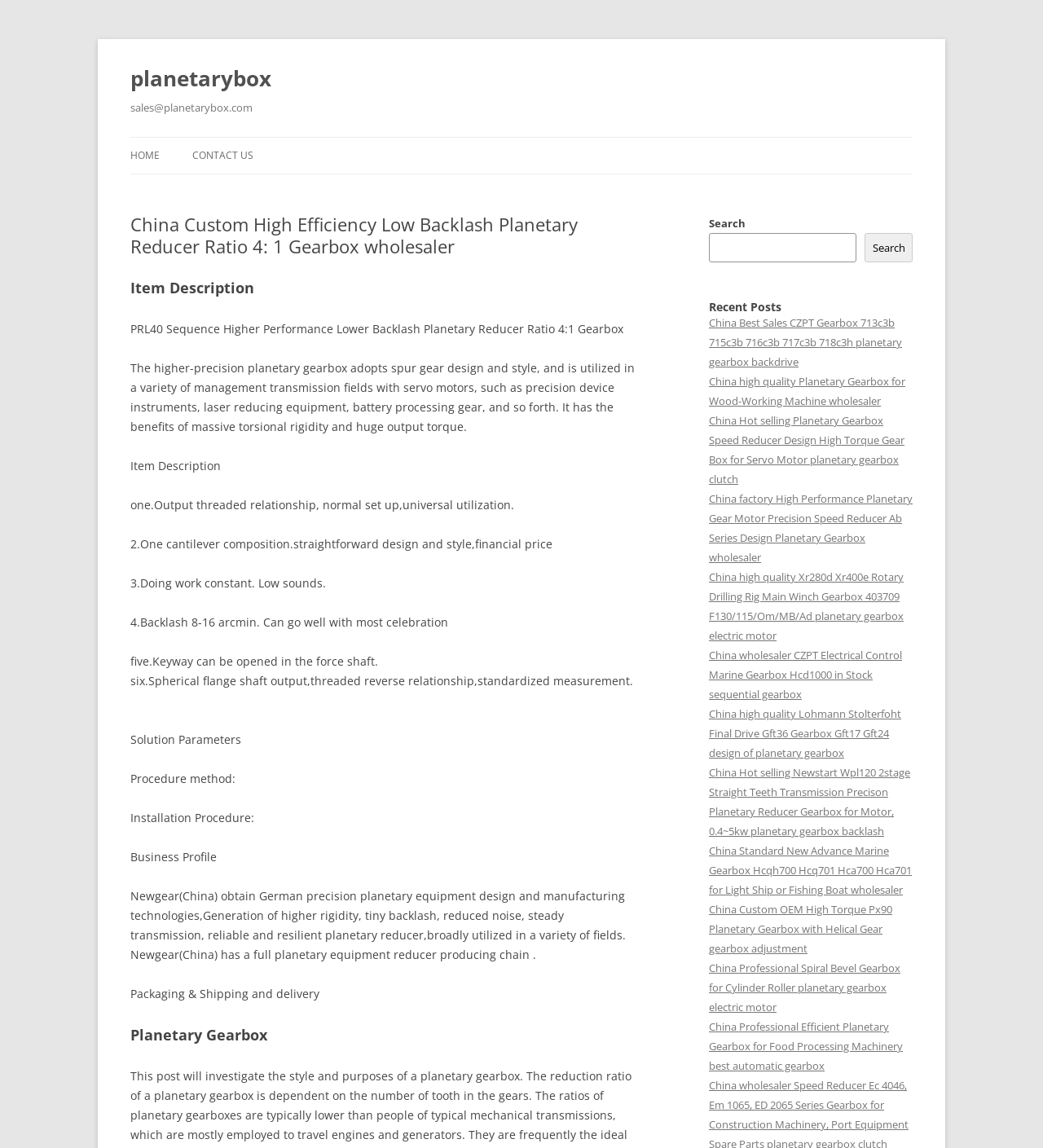Identify the bounding box for the given UI element using the description provided. Coordinates should be in the format (top-left x, top-left y, bottom-right x, bottom-right y) and must be between 0 and 1. Here is the description: Contact Us

[0.184, 0.12, 0.243, 0.151]